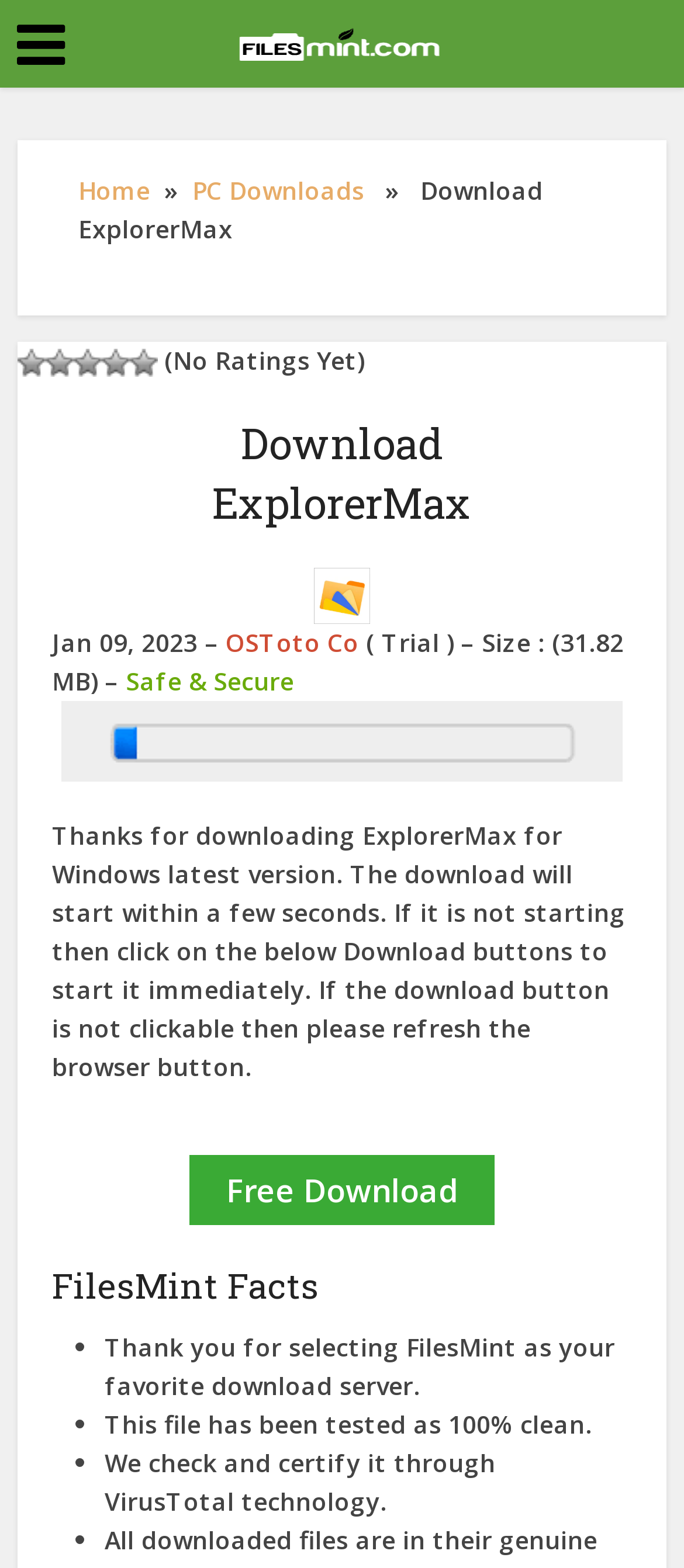Answer the following query with a single word or phrase:
What is the rating of ExplorerMax?

No Ratings Yet